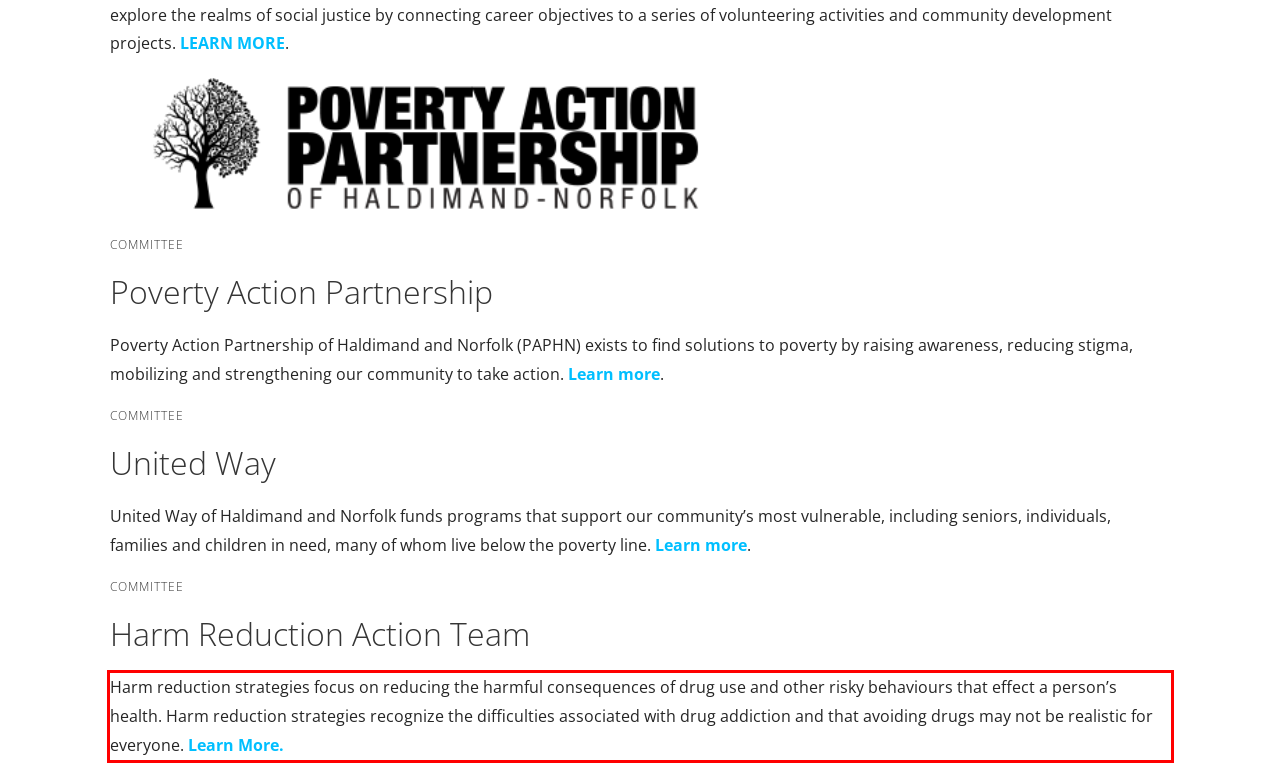You have a webpage screenshot with a red rectangle surrounding a UI element. Extract the text content from within this red bounding box.

Harm reduction strategies focus on reducing the harmful consequences of drug use and other risky behaviours that effect a person’s health. Harm reduction strategies recognize the difficulties associated with drug addiction and that avoiding drugs may not be realistic for everyone. Learn More.